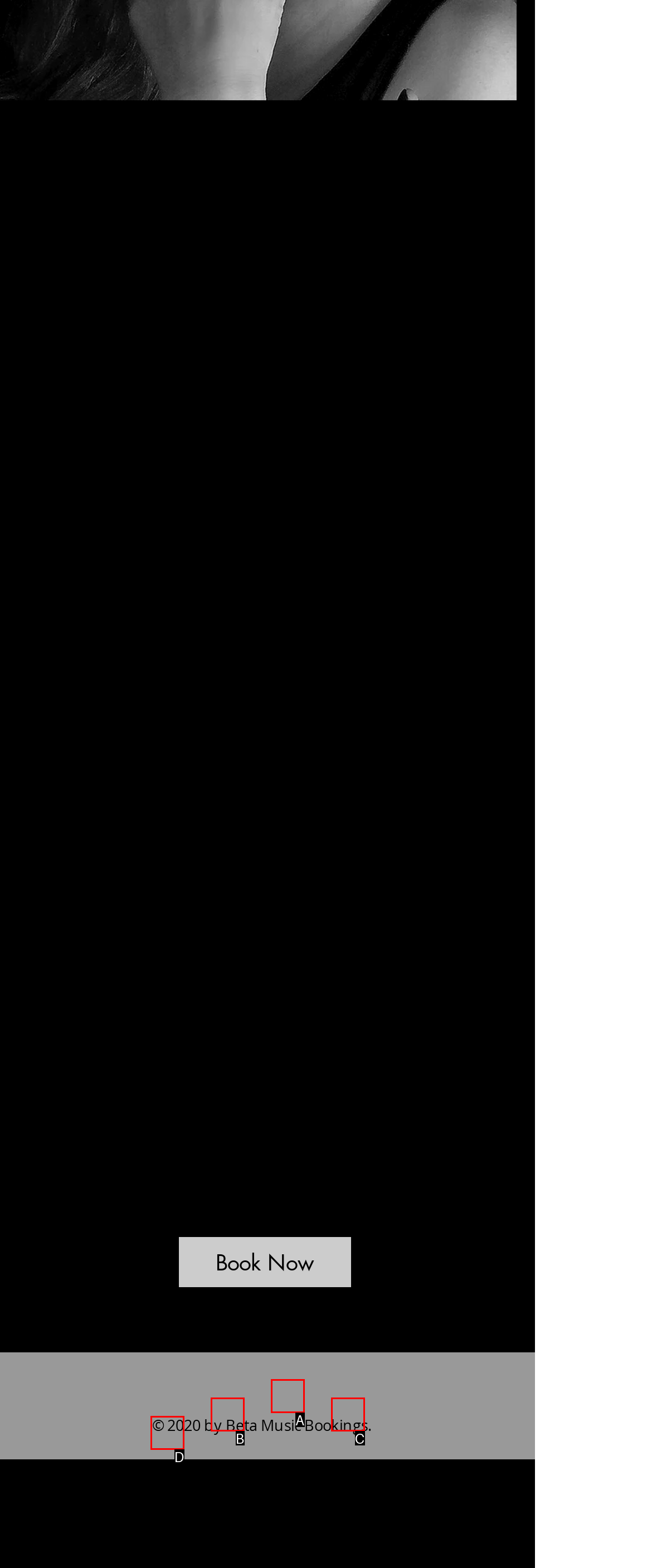Select the option that corresponds to the description: aria-label="Instagram"
Respond with the letter of the matching choice from the options provided.

D